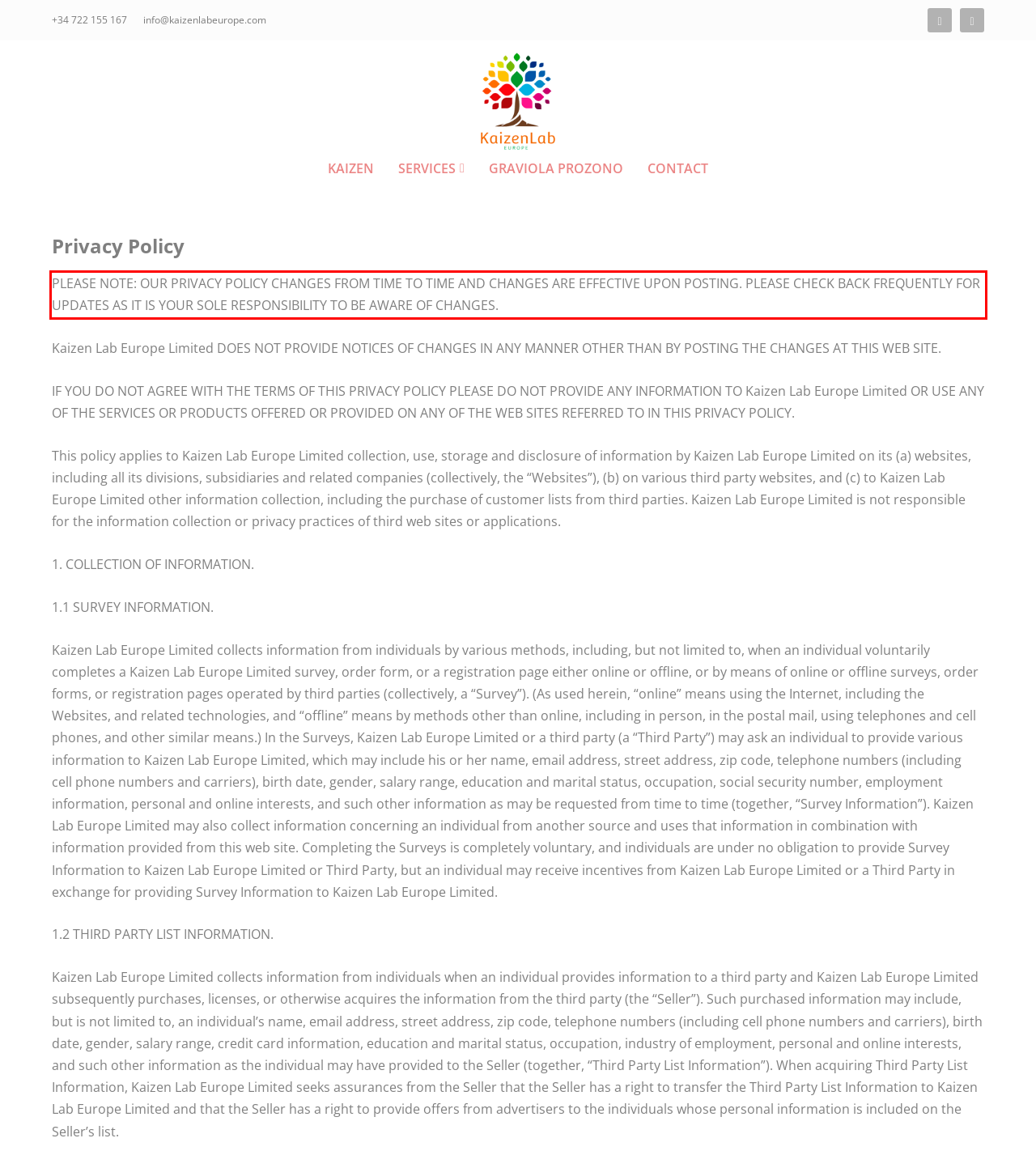You have a screenshot of a webpage with a red bounding box. Use OCR to generate the text contained within this red rectangle.

PLEASE NOTE: OUR PRIVACY POLICY CHANGES FROM TIME TO TIME AND CHANGES ARE EFFECTIVE UPON POSTING. PLEASE CHECK BACK FREQUENTLY FOR UPDATES AS IT IS YOUR SOLE RESPONSIBILITY TO BE AWARE OF CHANGES.